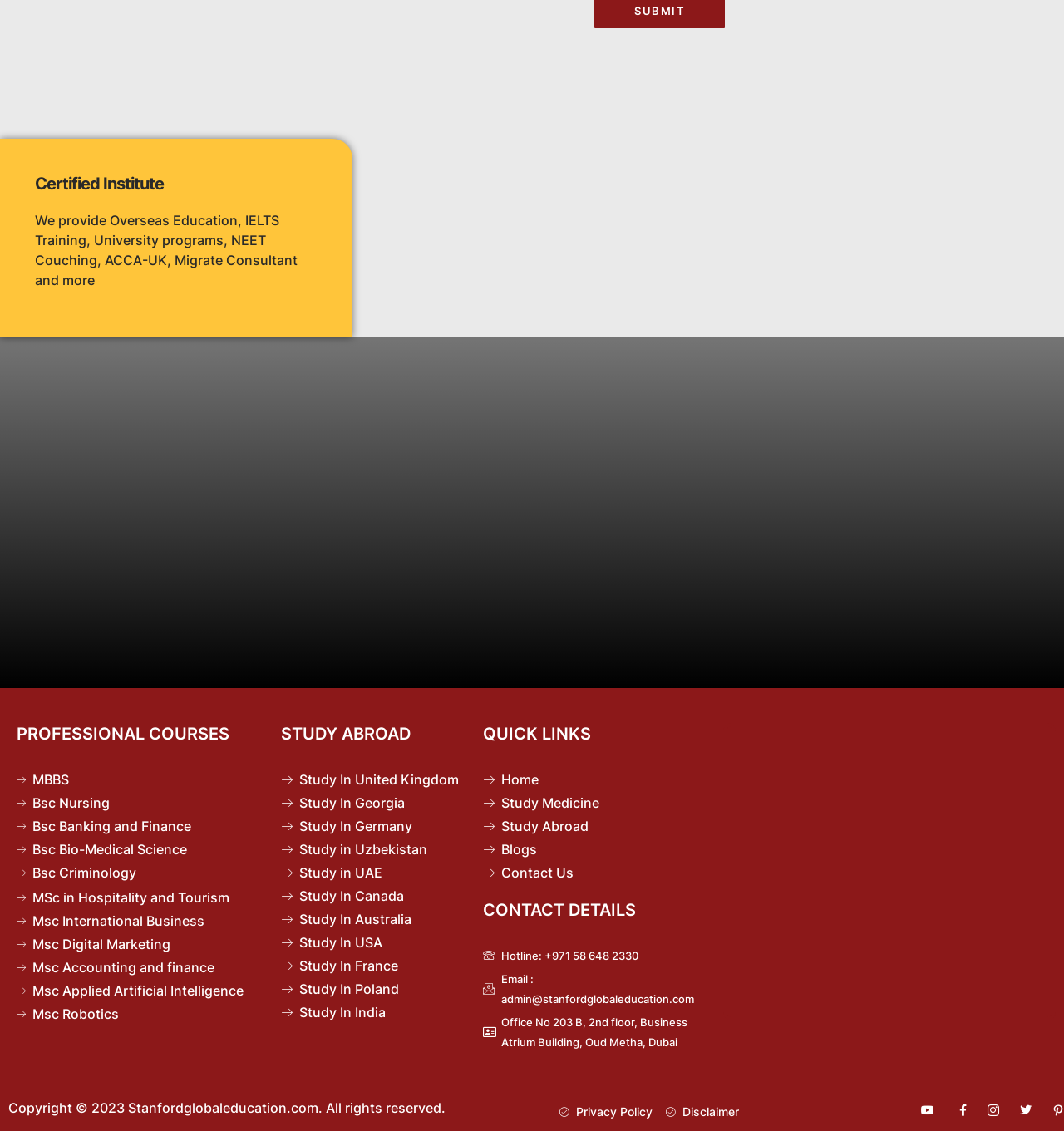What is the hotline number of the institute?
Please provide a detailed and comprehensive answer to the question.

The hotline number of the institute can be found under the 'CONTACT DETAILS' heading, which is +971 58 648 2330.